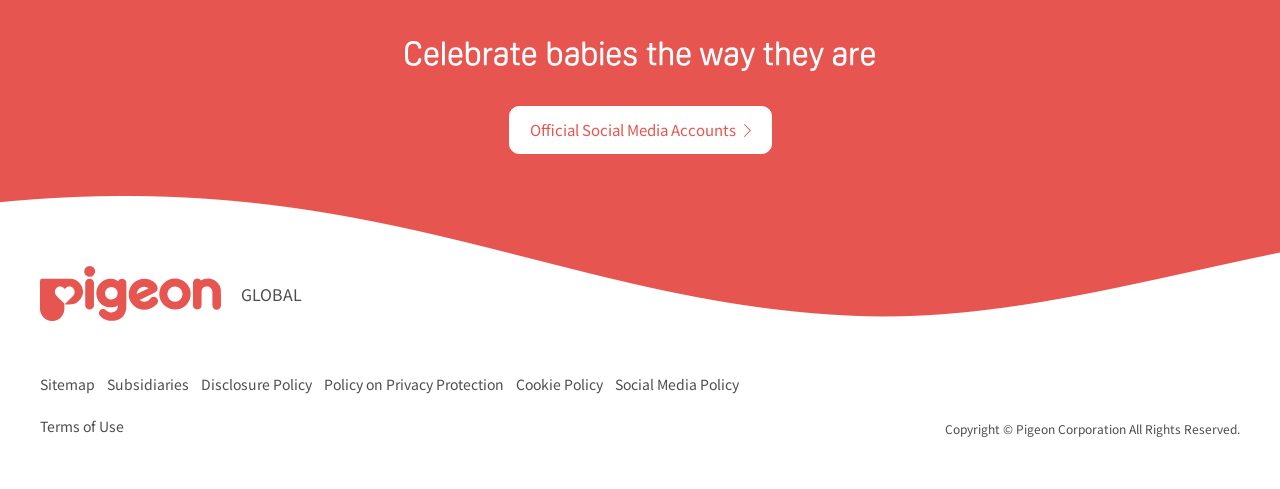Using the information in the image, give a detailed answer to the following question: What is the relationship between the link 'pigeon GLOBAL' and the company?

The link 'pigeon GLOBAL' is likely a part of the company Pigeon Corporation, as it is presented alongside the company's logo and other links related to the company's information.